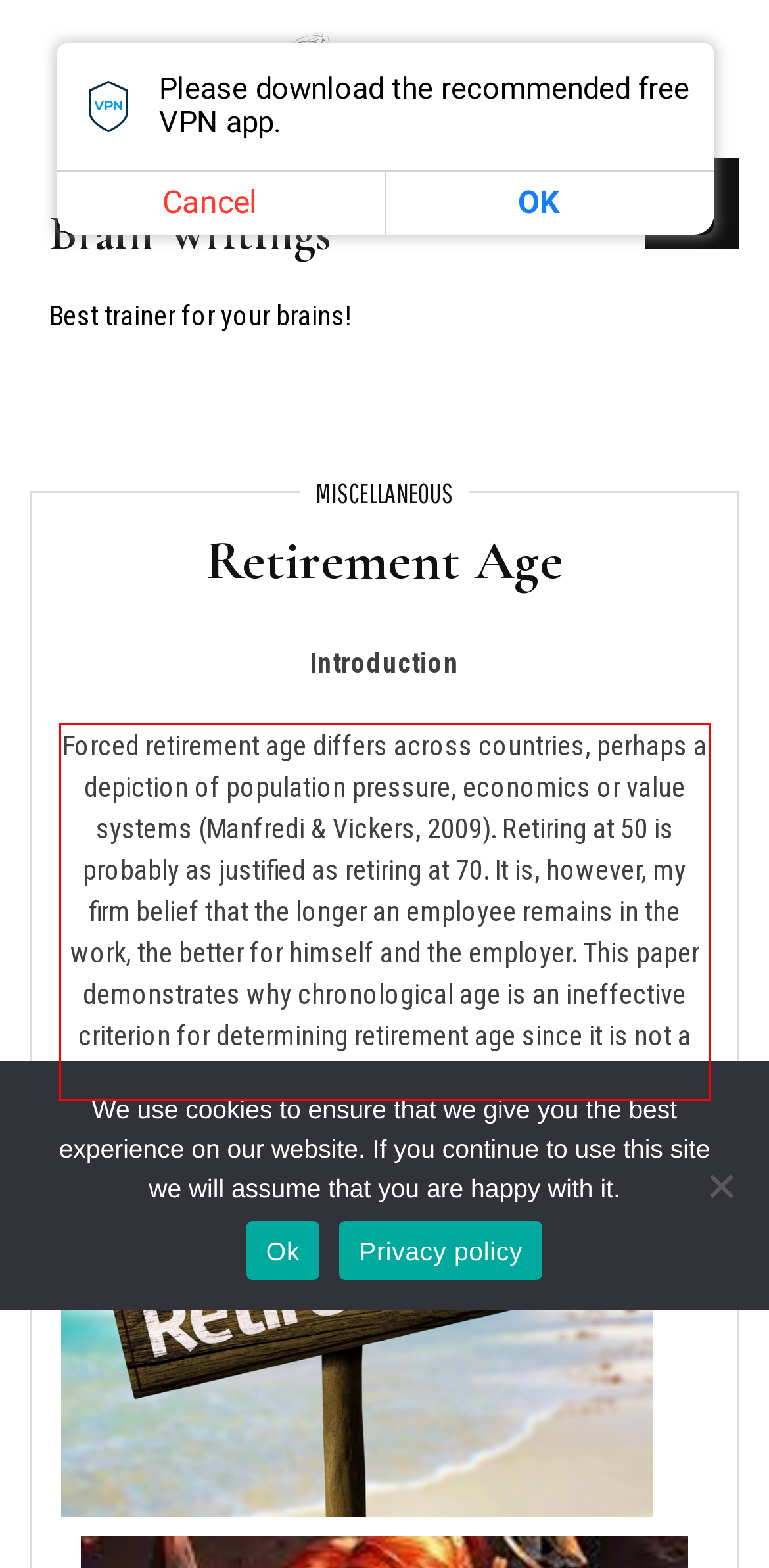Locate the red bounding box in the provided webpage screenshot and use OCR to determine the text content inside it.

Forced retirement age differs across countries, perhaps a depiction of population pressure, economics or value systems (Manfredi & Vickers, 2009). Retiring at 50 is probably as justified as retiring at 70. It is, however, my firm belief that the longer an employee remains in the work, the better for himself and the employer. This paper demonstrates why chronological age is an ineffective criterion for determining retirement age since it is not a good measure of ability and performance.